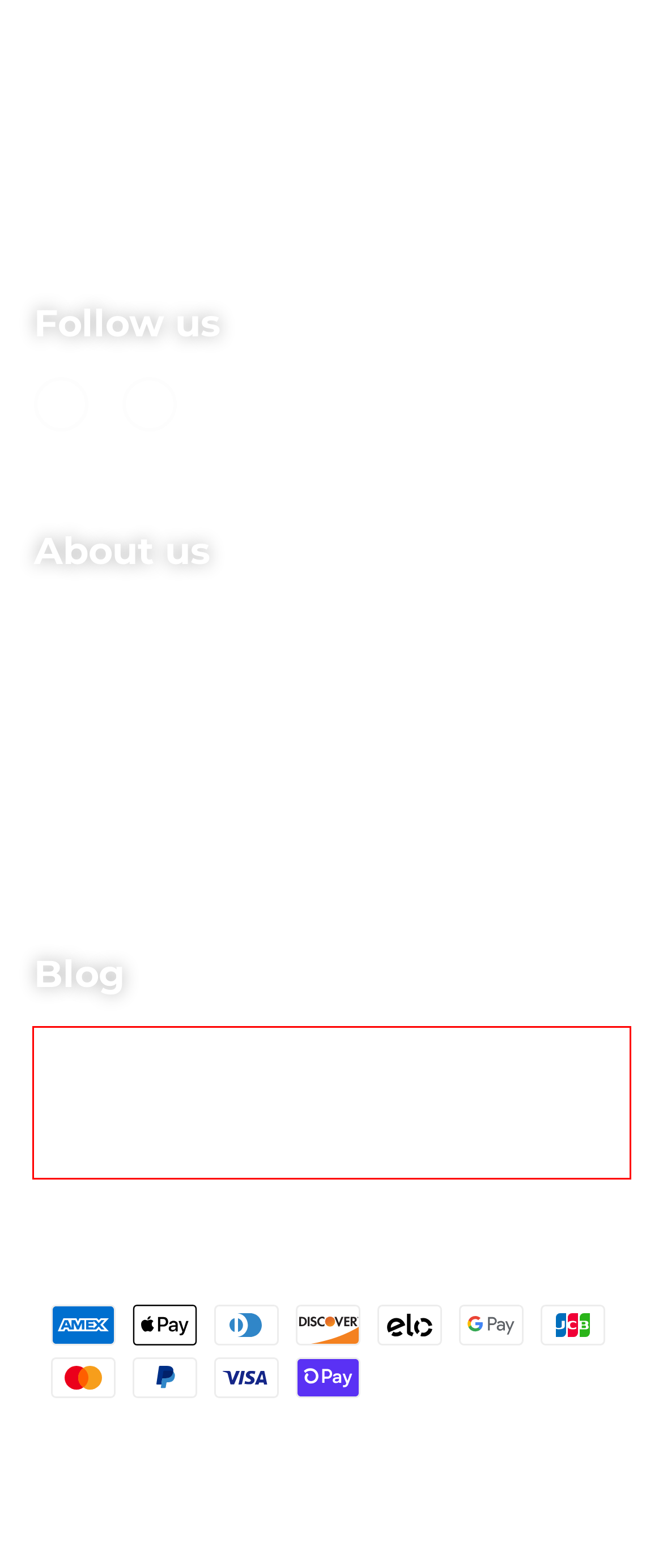Analyze the webpage screenshot and use OCR to recognize the text content in the red bounding box.

Take a deeper dive into our story and find out why people just can’t get enough of our green plantain chips! Check out different tostones recipes, Prime Planet news, and more on our blog!